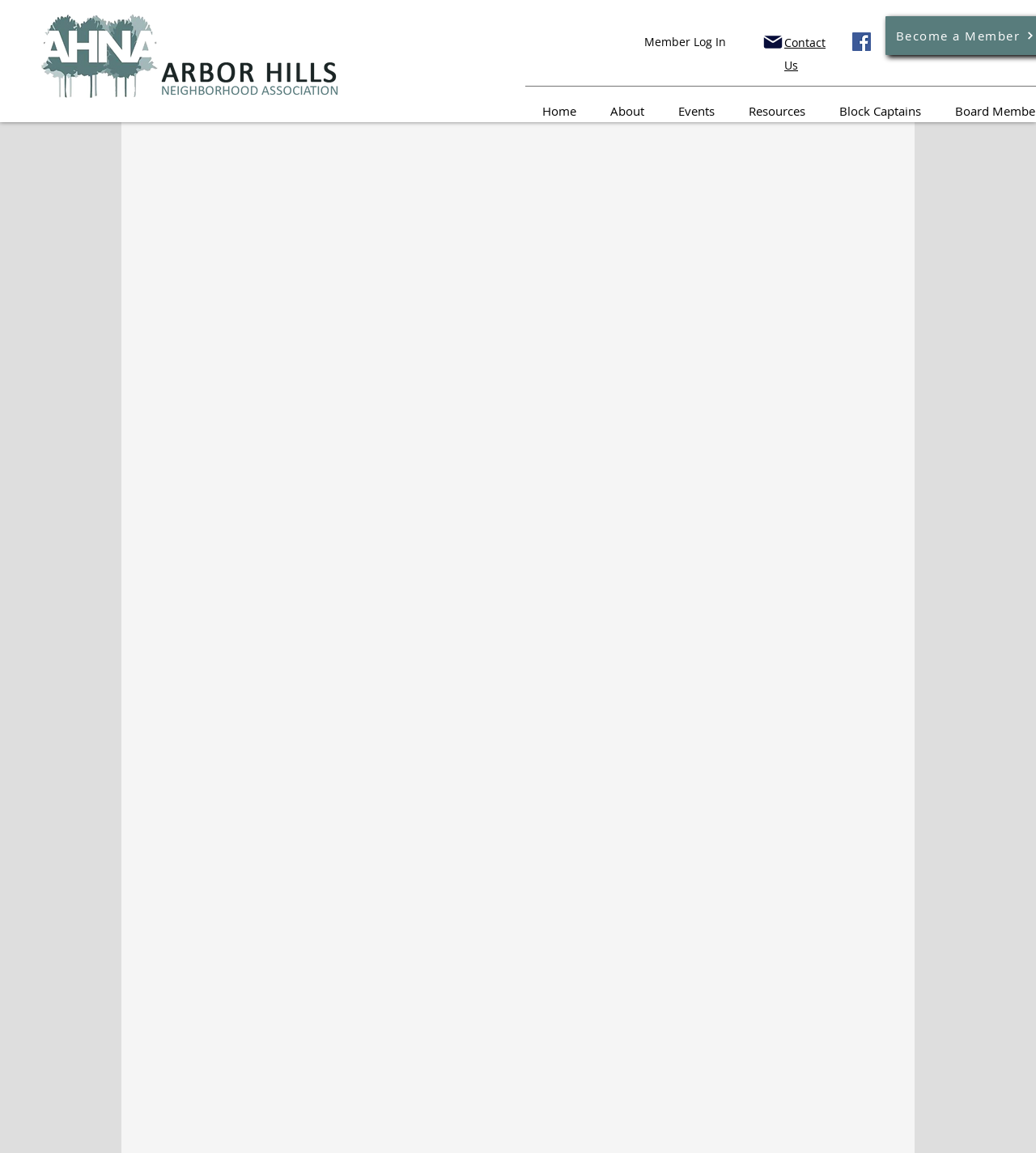Give a succinct answer to this question in a single word or phrase: 
What is the logo image filename?

Long-Logo.png